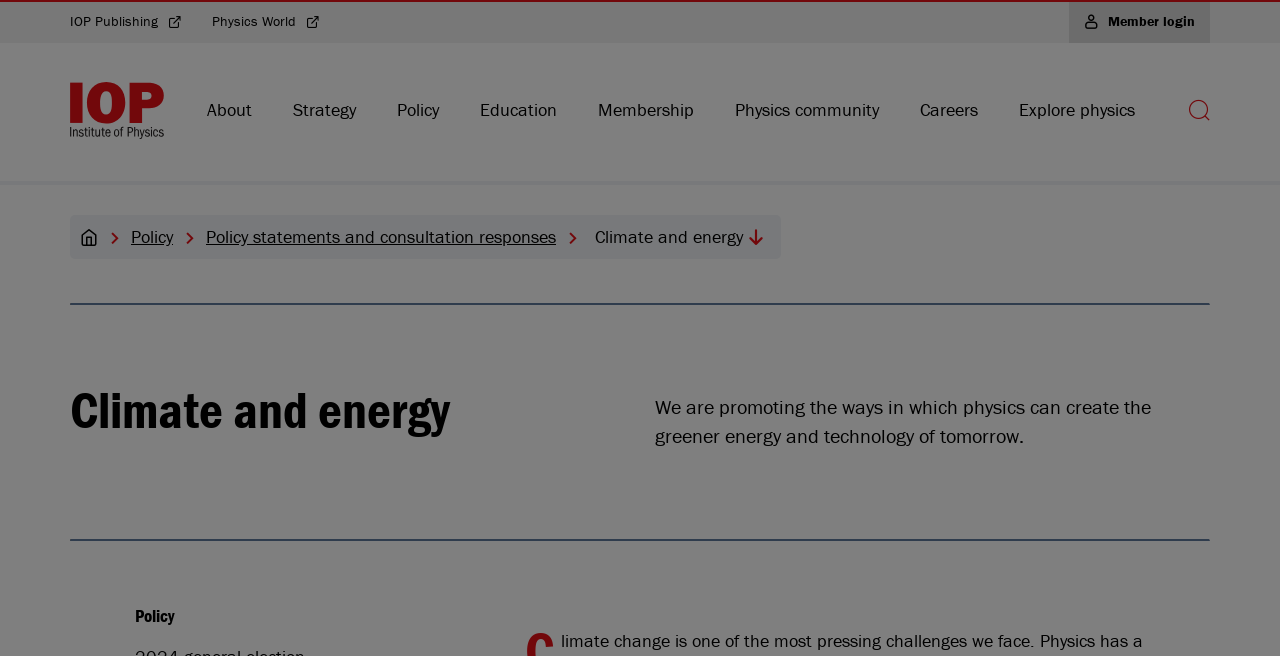Could you determine the bounding box coordinates of the clickable element to complete the instruction: "Go to policy page"? Provide the coordinates as four float numbers between 0 and 1, i.e., [left, top, right, bottom].

[0.102, 0.345, 0.135, 0.378]